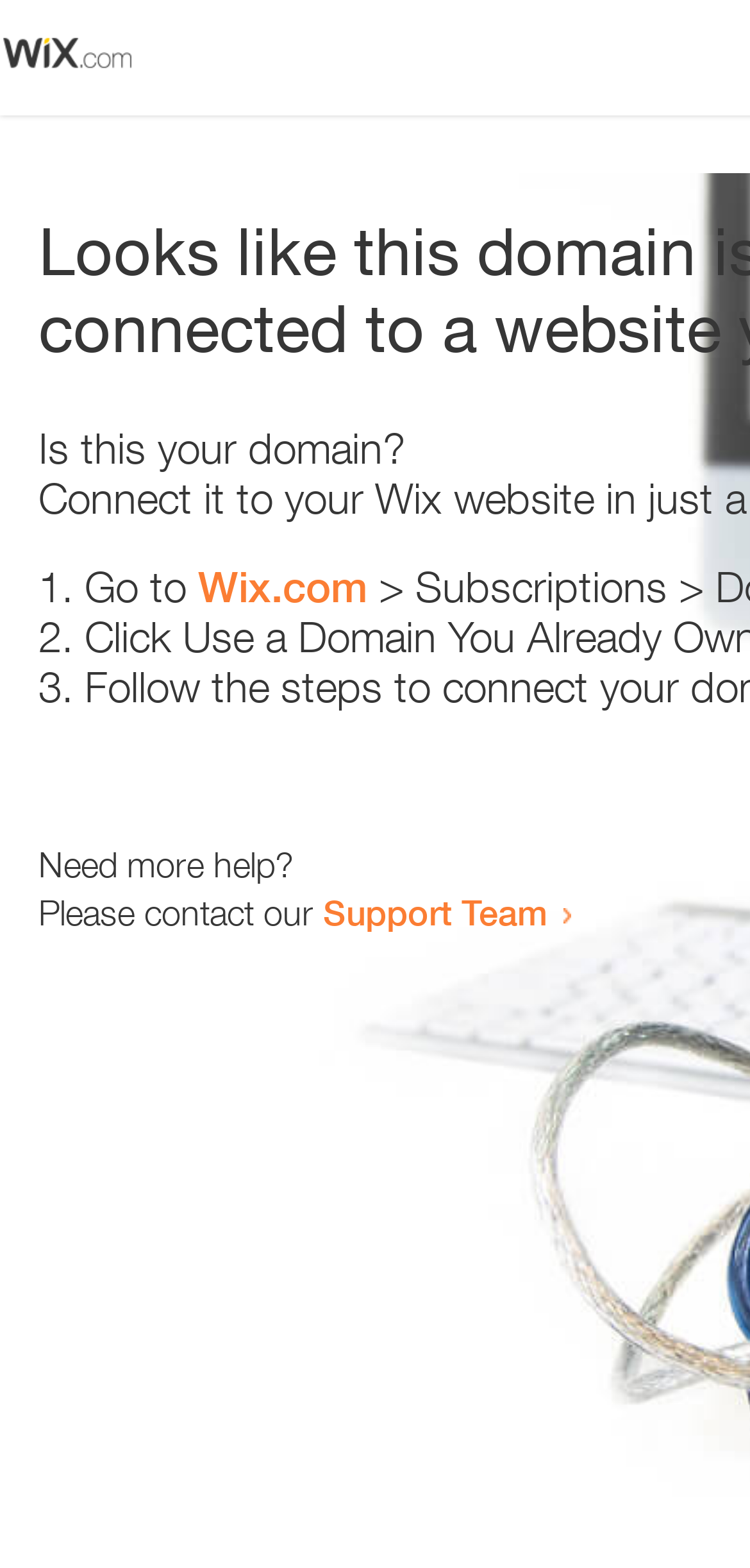Identify and generate the primary title of the webpage.

Looks like this domain isn't
connected to a website yet